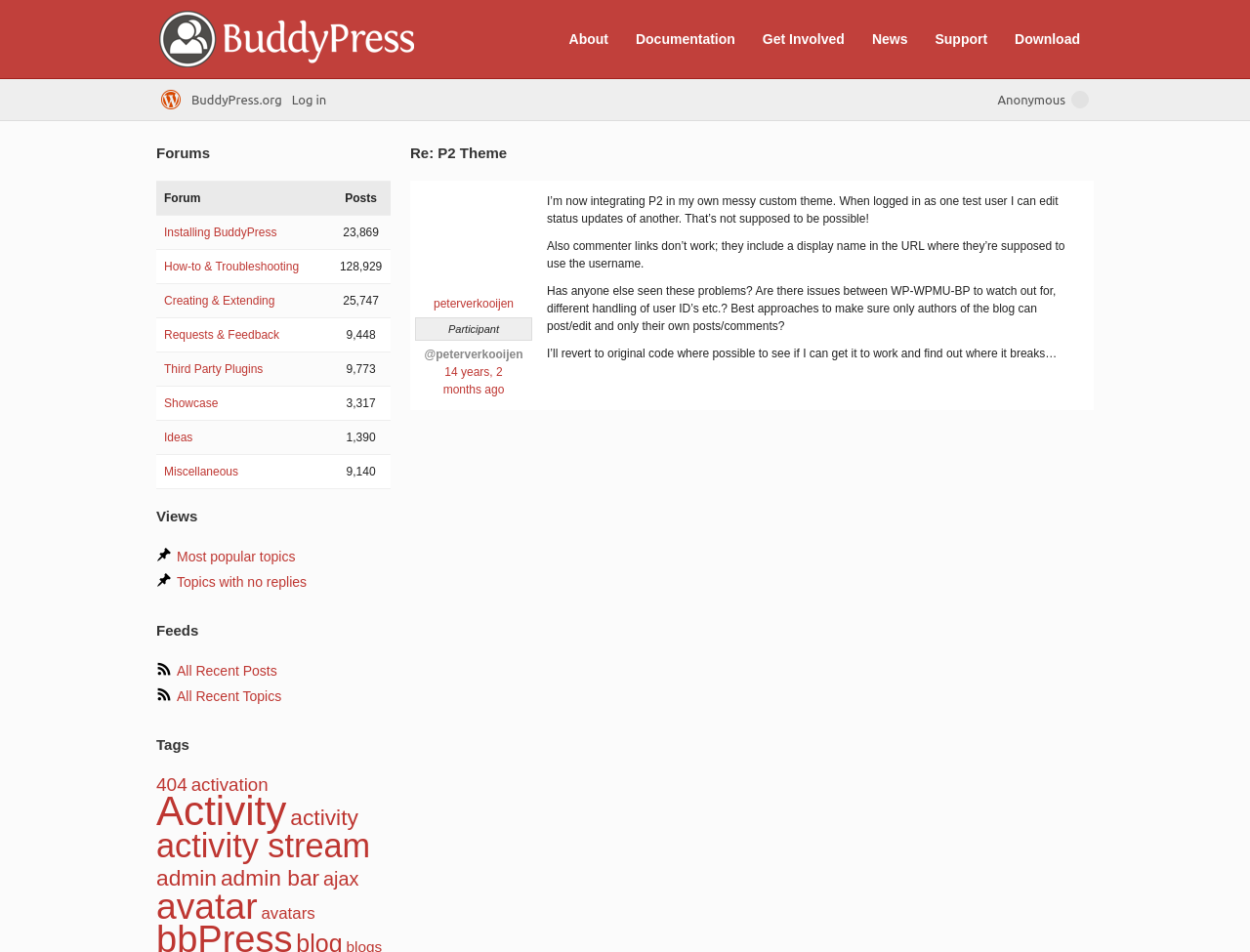Please determine the bounding box coordinates for the UI element described here. Use the format (top-left x, top-left y, bottom-right x, bottom-right y) with values bounded between 0 and 1: 14 years, 2 months ago

[0.354, 0.384, 0.403, 0.416]